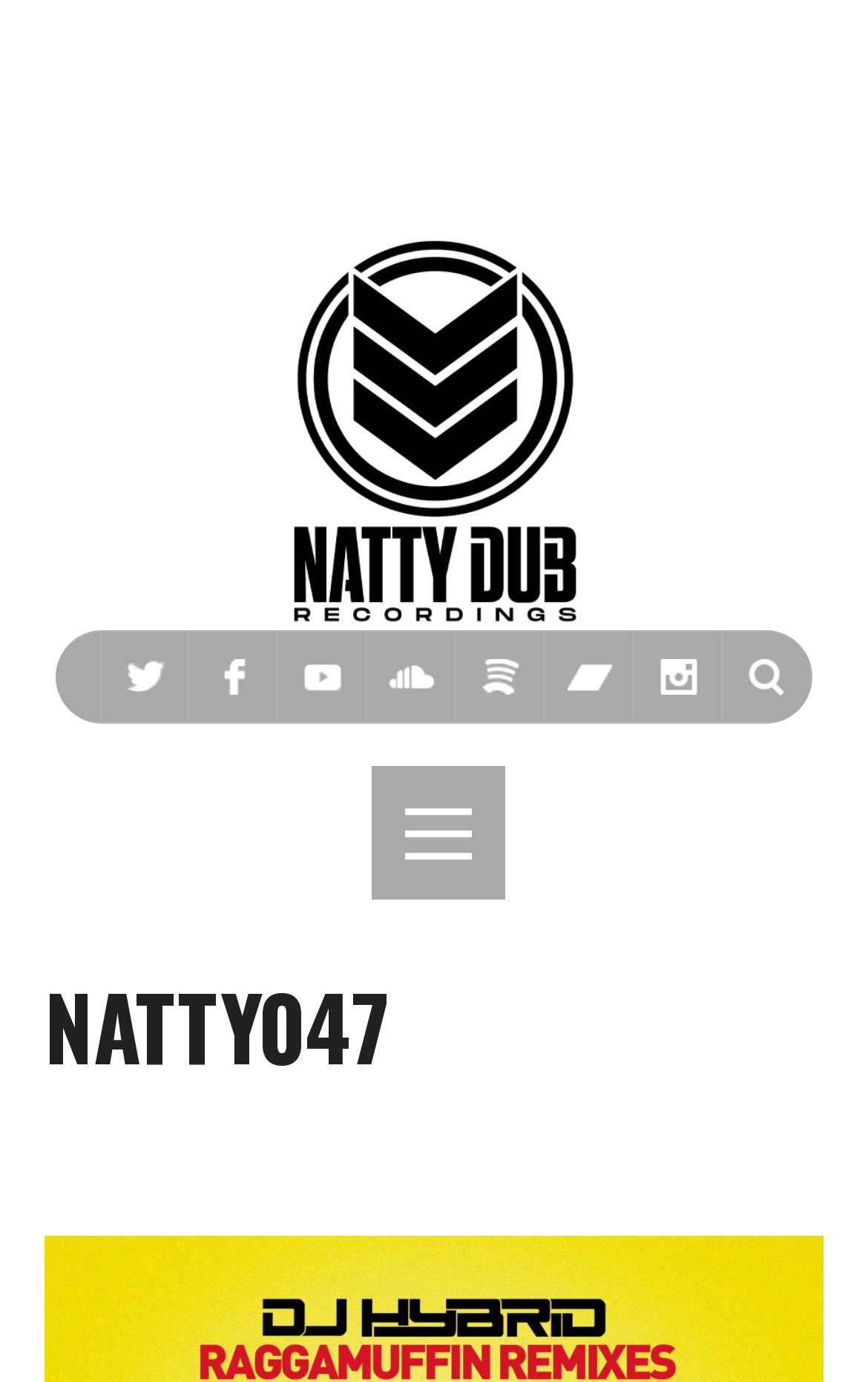What is the name of the current release?
Provide a detailed and extensive answer to the question.

I found the name of the current release by looking at the heading element with the text 'NATTY047' on the webpage.